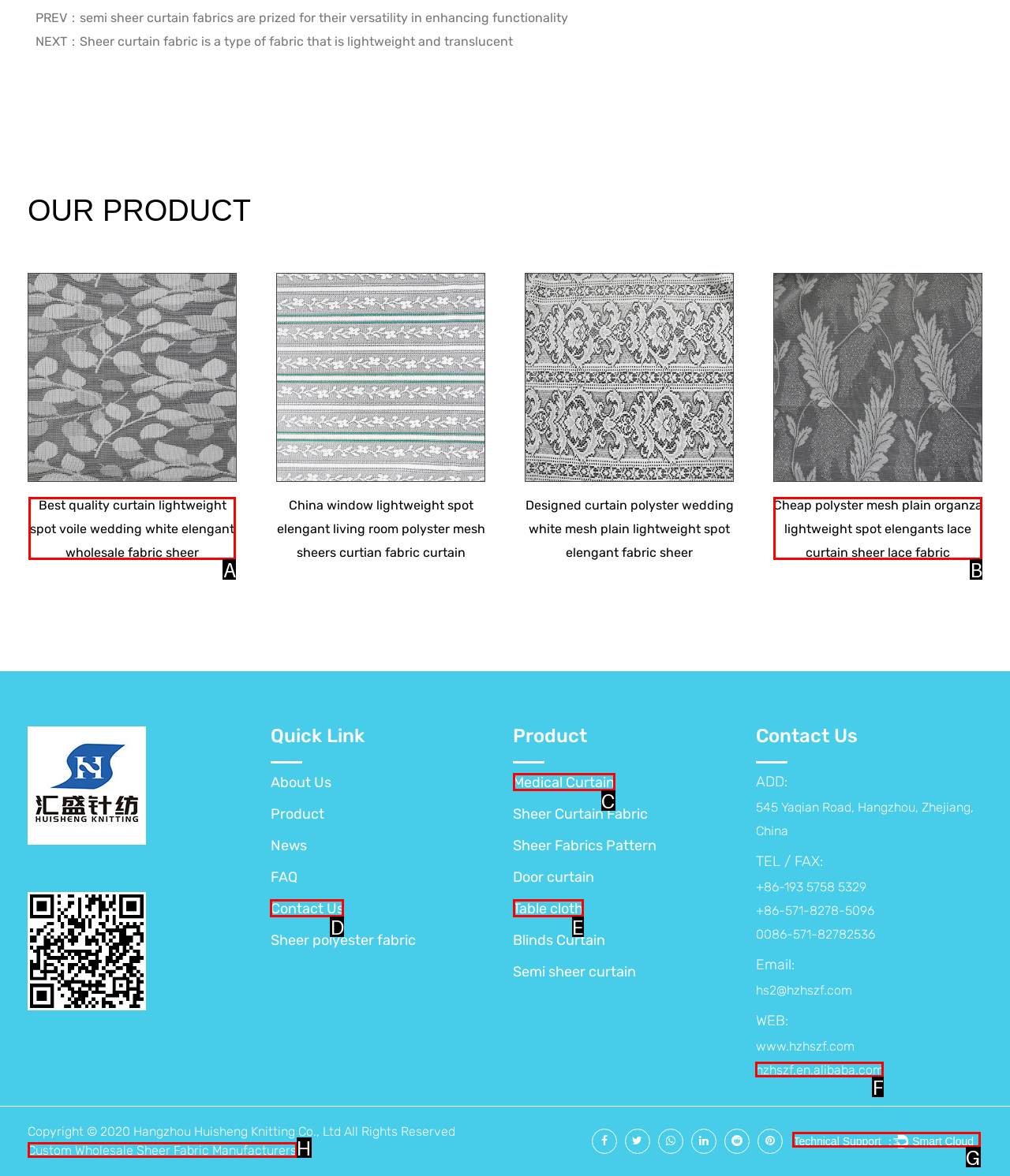Select the option that matches this description: Custom Wholesale Sheer Fabric Manufacturers
Answer by giving the letter of the chosen option.

H